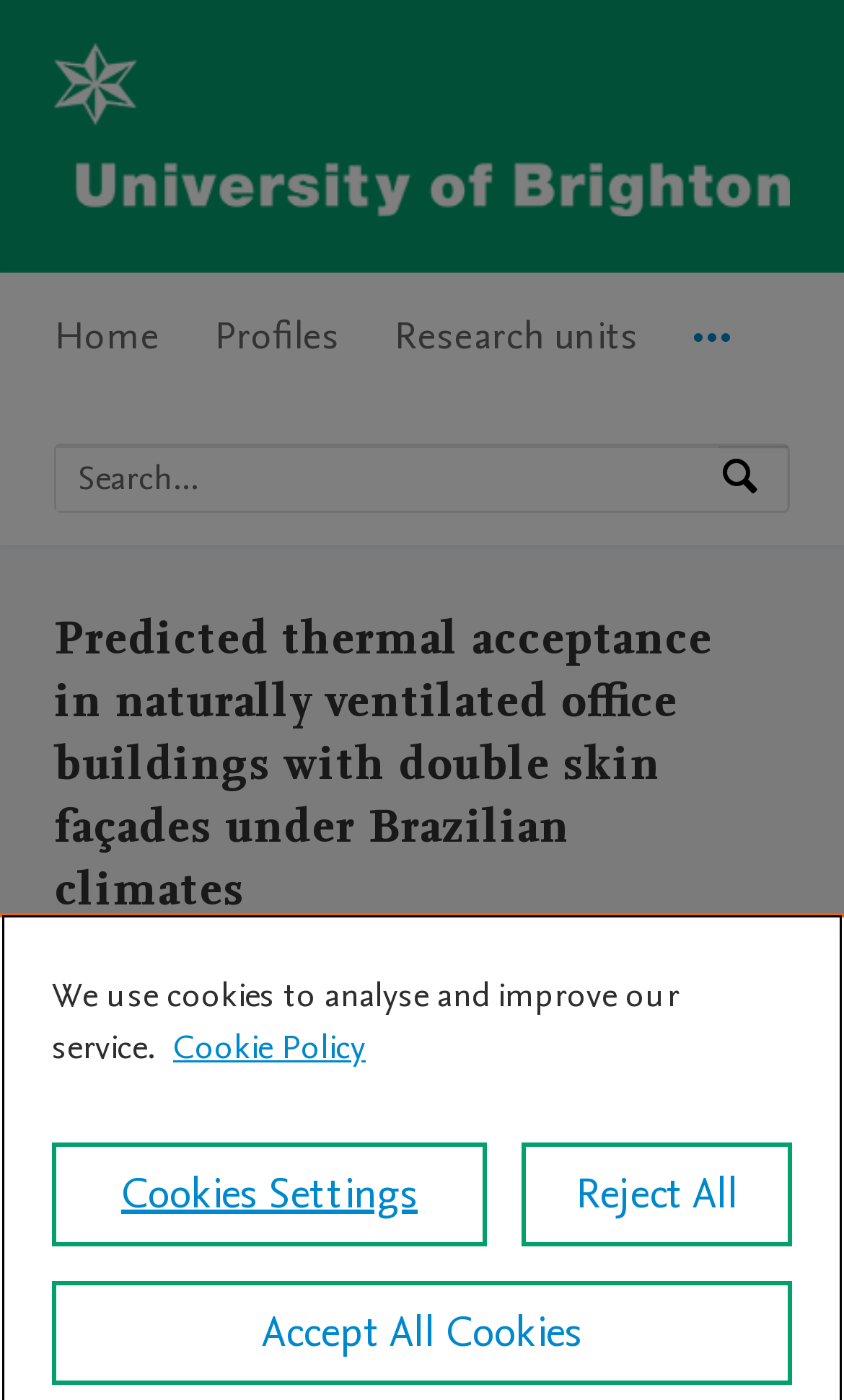Use a single word or phrase to answer the question: Who are the authors of the research output?

Sabrina Barbosa, Kenneth Ip